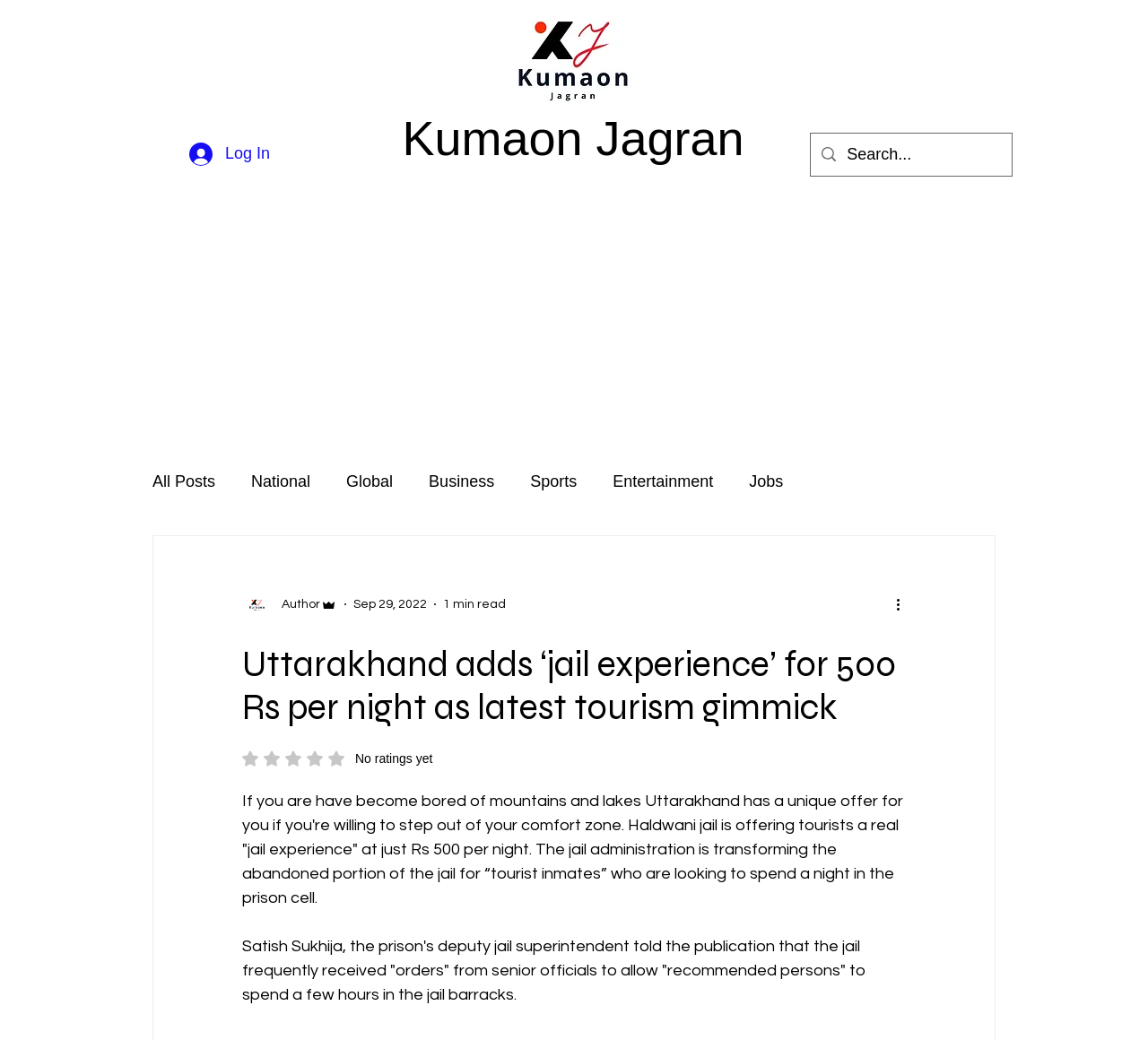Indicate the bounding box coordinates of the clickable region to achieve the following instruction: "Visit the Kumaon Jagran page."

[0.35, 0.107, 0.648, 0.159]